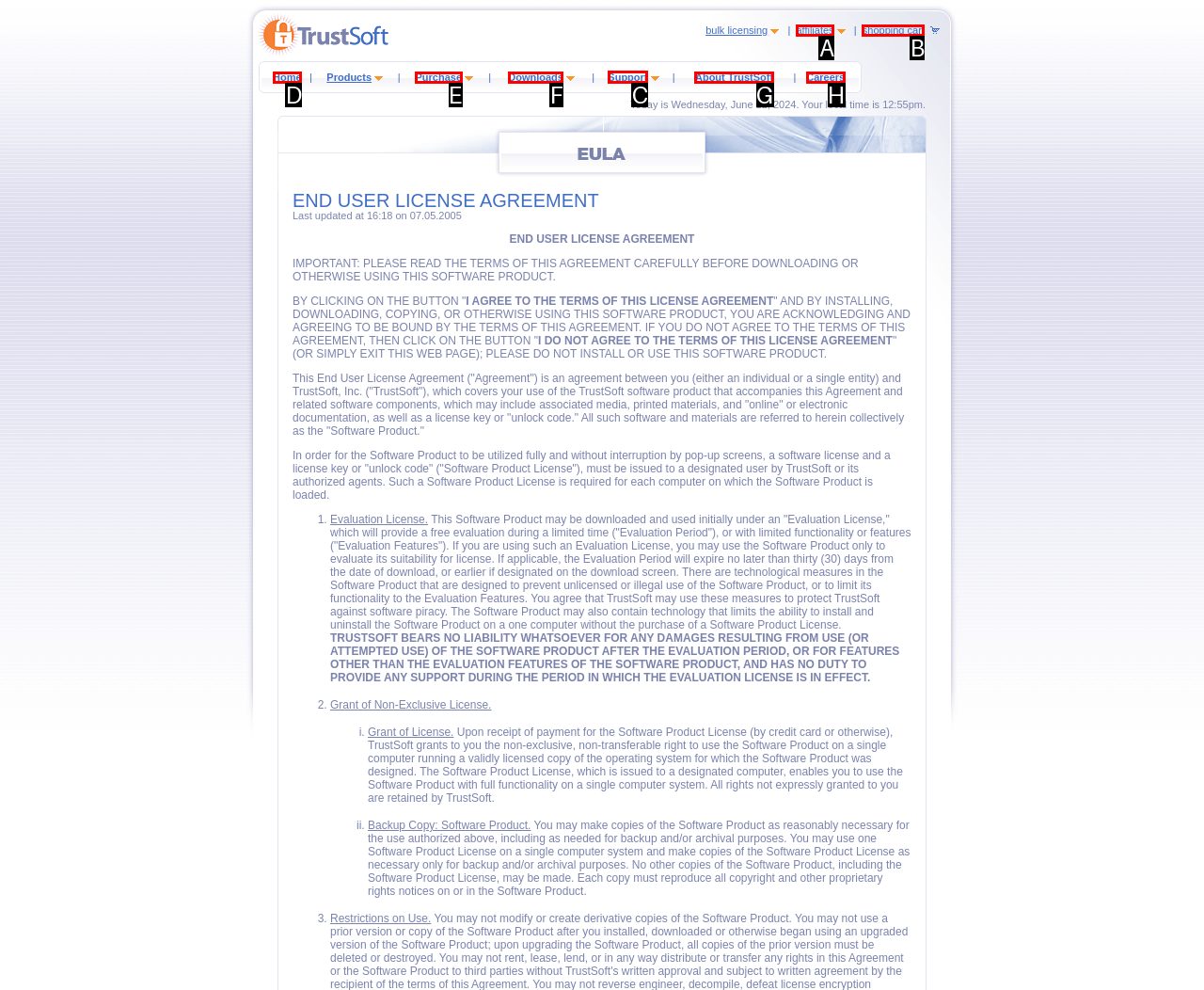Tell me which UI element to click to fulfill the given task: Click on the 'Support' link. Respond with the letter of the correct option directly.

C